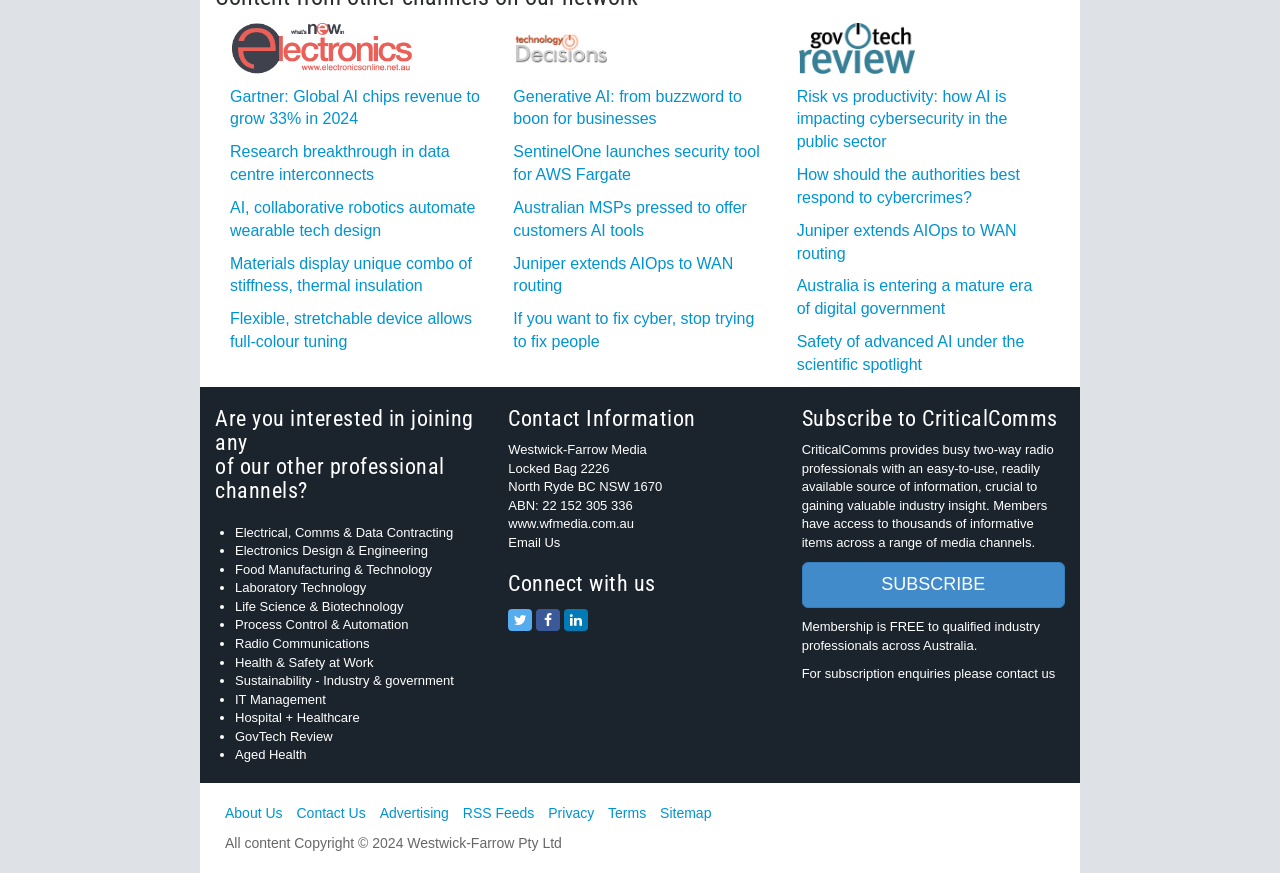What is the copyright year of the content?
Look at the image and answer the question using a single word or phrase.

2024